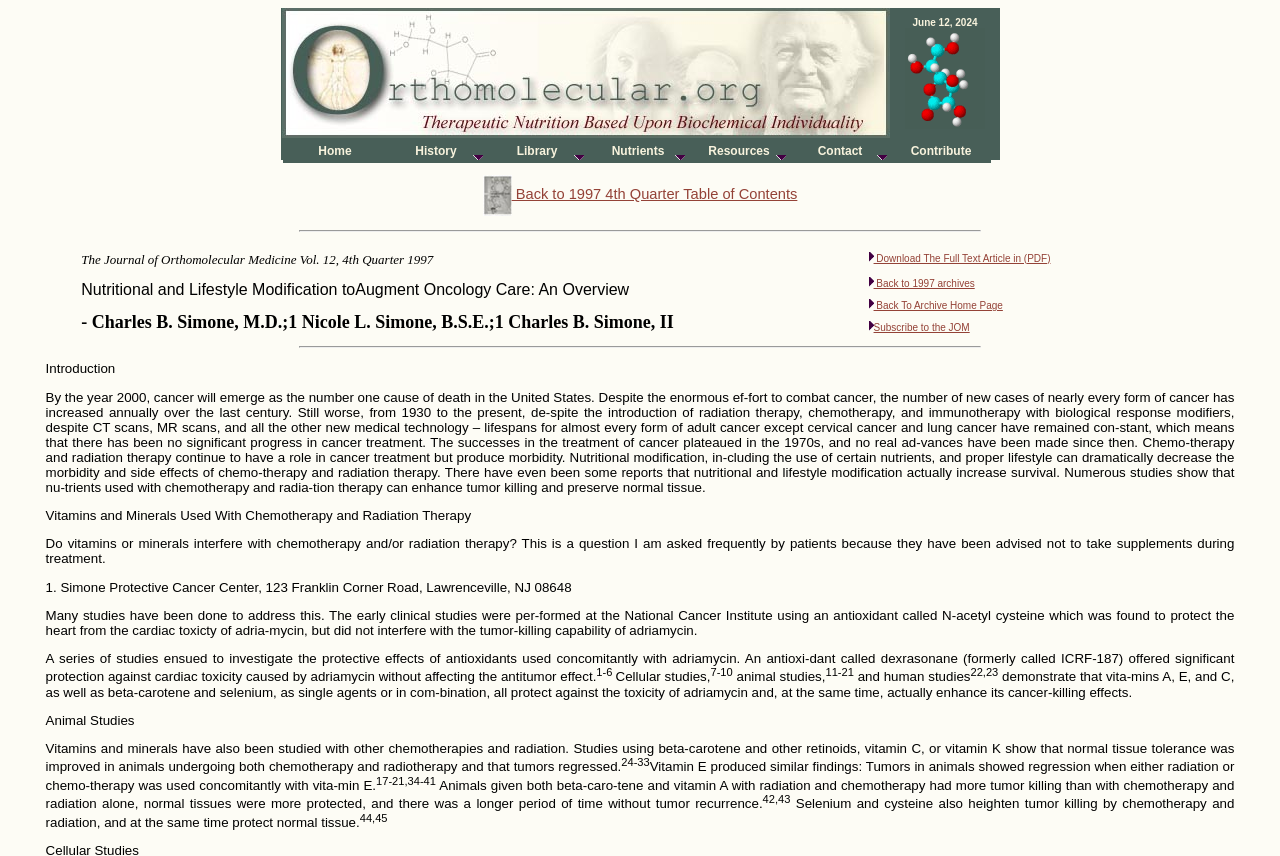Please specify the bounding box coordinates in the format (top-left x, top-left y, bottom-right x, bottom-right y), with values ranging from 0 to 1. Identify the bounding box for the UI component described as follows: See Privacy Policy

None